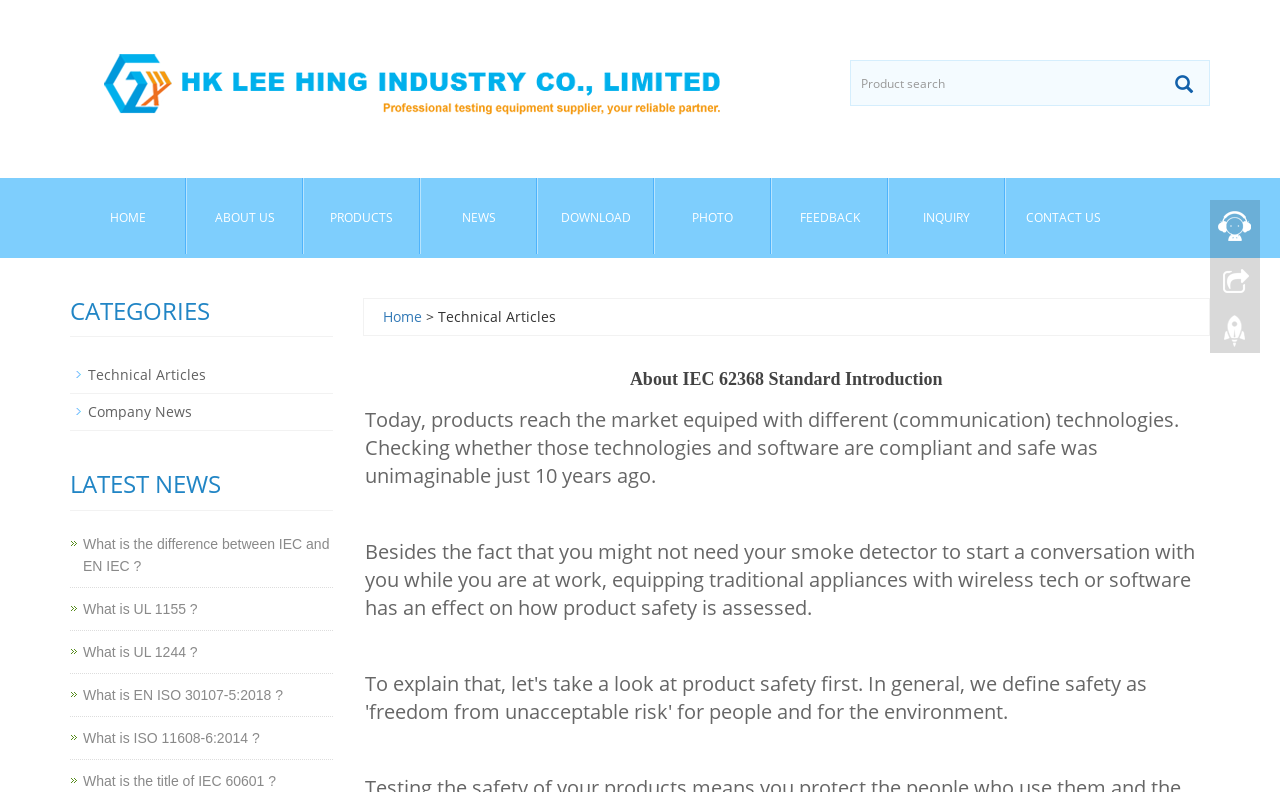Identify the bounding box coordinates of the clickable region necessary to fulfill the following instruction: "View latest news". The bounding box coordinates should be four float numbers between 0 and 1, i.e., [left, top, right, bottom].

[0.065, 0.676, 0.257, 0.724]